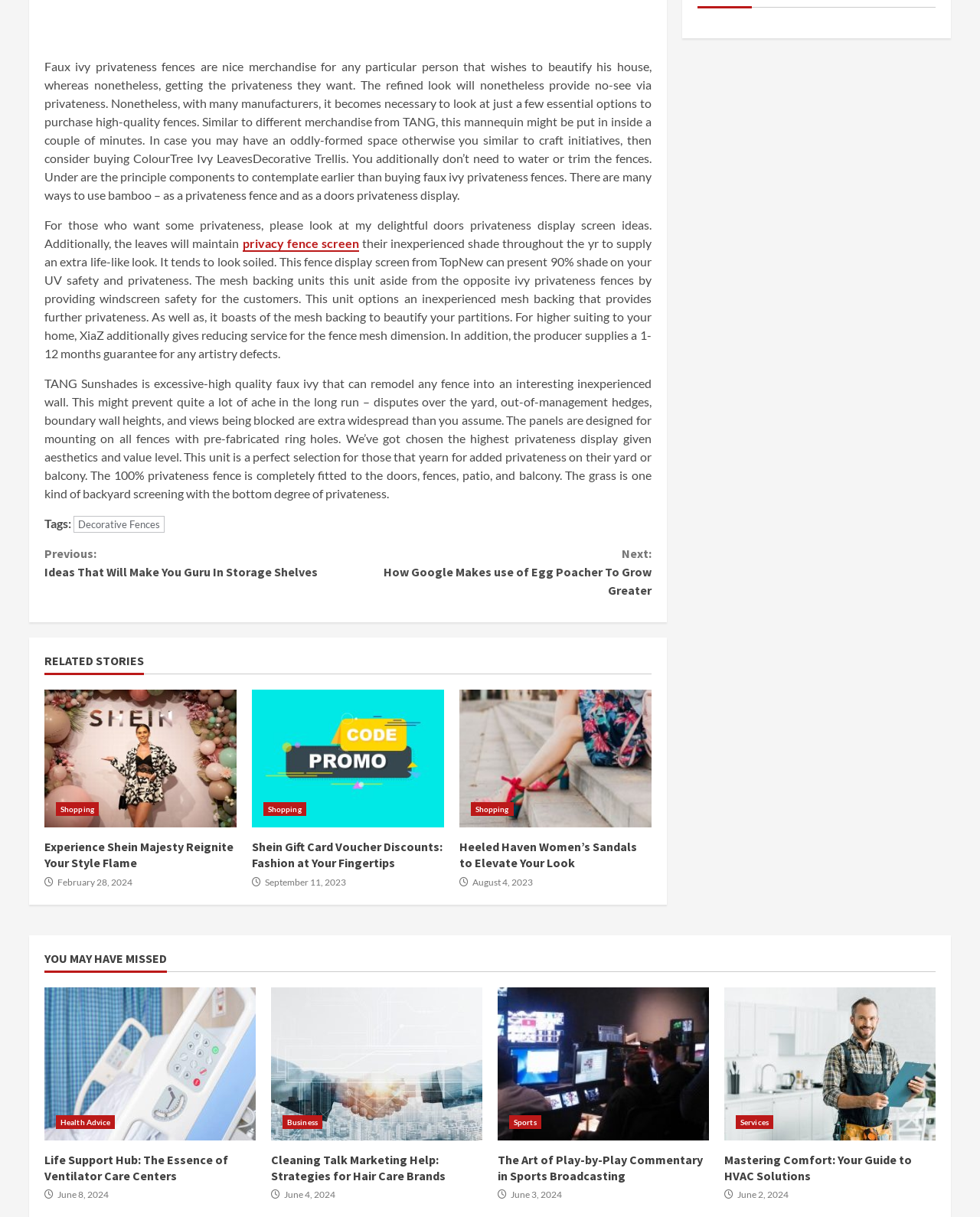Pinpoint the bounding box coordinates of the element to be clicked to execute the instruction: "Click the 'Shopping' link".

[0.057, 0.659, 0.101, 0.67]